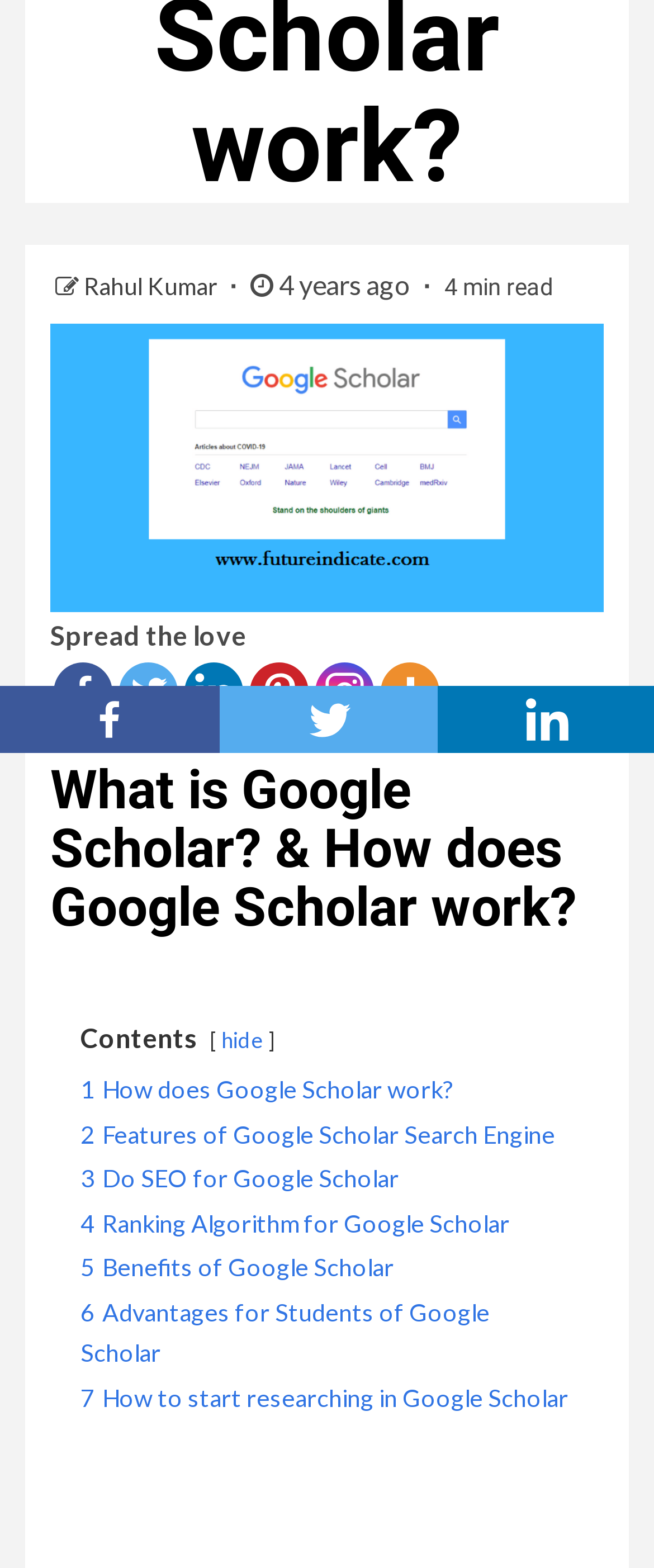Show the bounding box coordinates of the element that should be clicked to complete the task: "Click on the link to view the benefits of Google Scholar".

[0.123, 0.799, 0.603, 0.817]